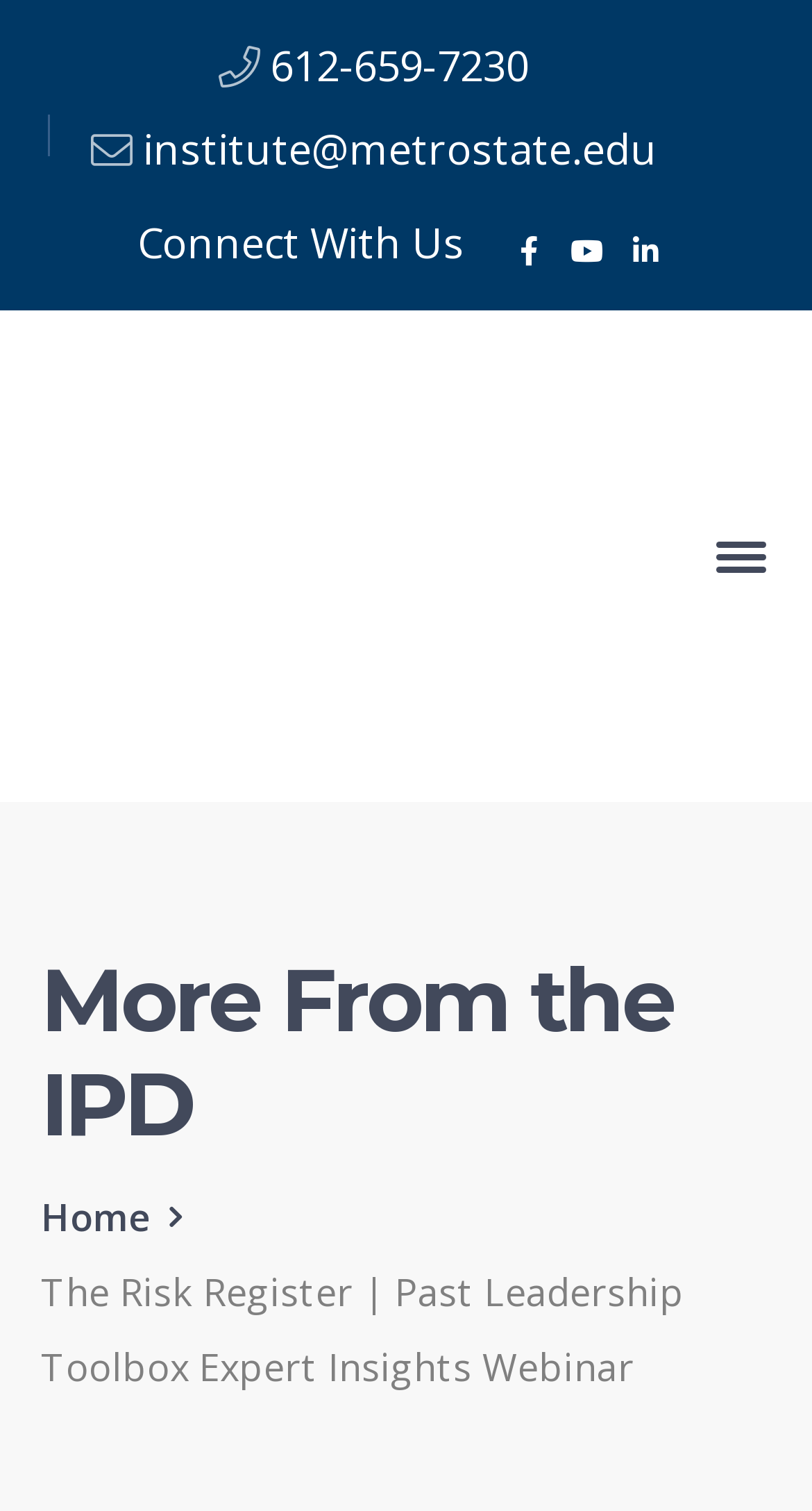Please provide the bounding box coordinates in the format (top-left x, top-left y, bottom-right x, bottom-right y). Remember, all values are floating point numbers between 0 and 1. What is the bounding box coordinate of the region described as: Home

[0.05, 0.78, 0.25, 0.83]